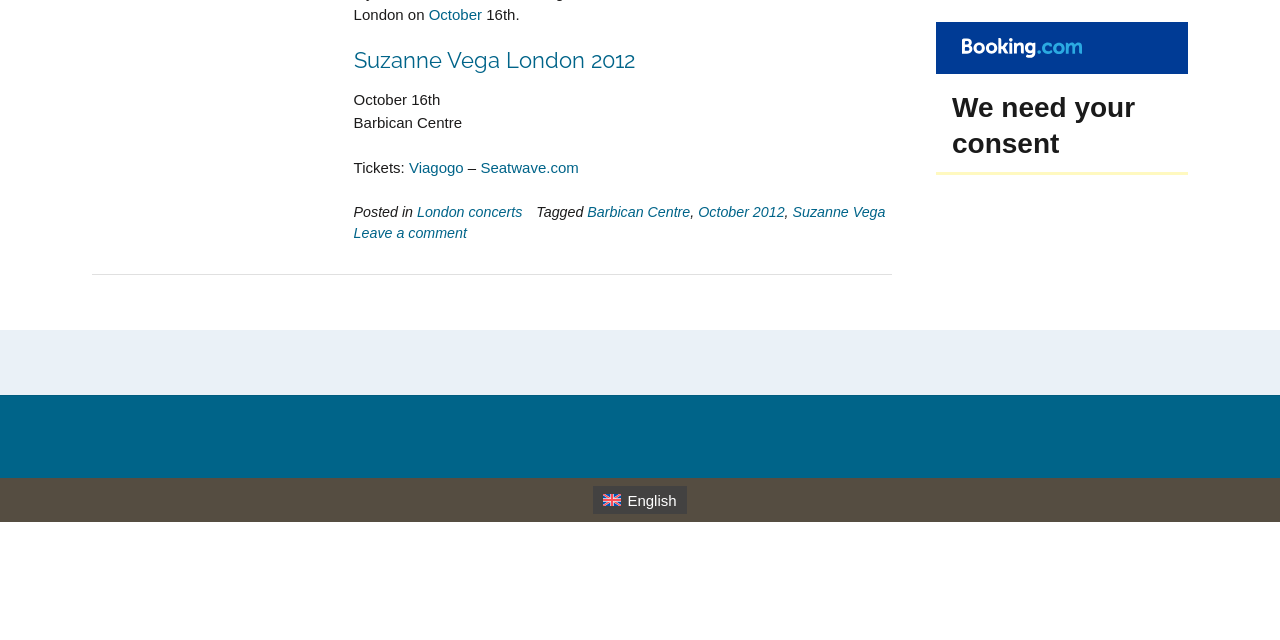From the element description: "Suzanne Vega", extract the bounding box coordinates of the UI element. The coordinates should be expressed as four float numbers between 0 and 1, in the order [left, top, right, bottom].

[0.619, 0.318, 0.692, 0.343]